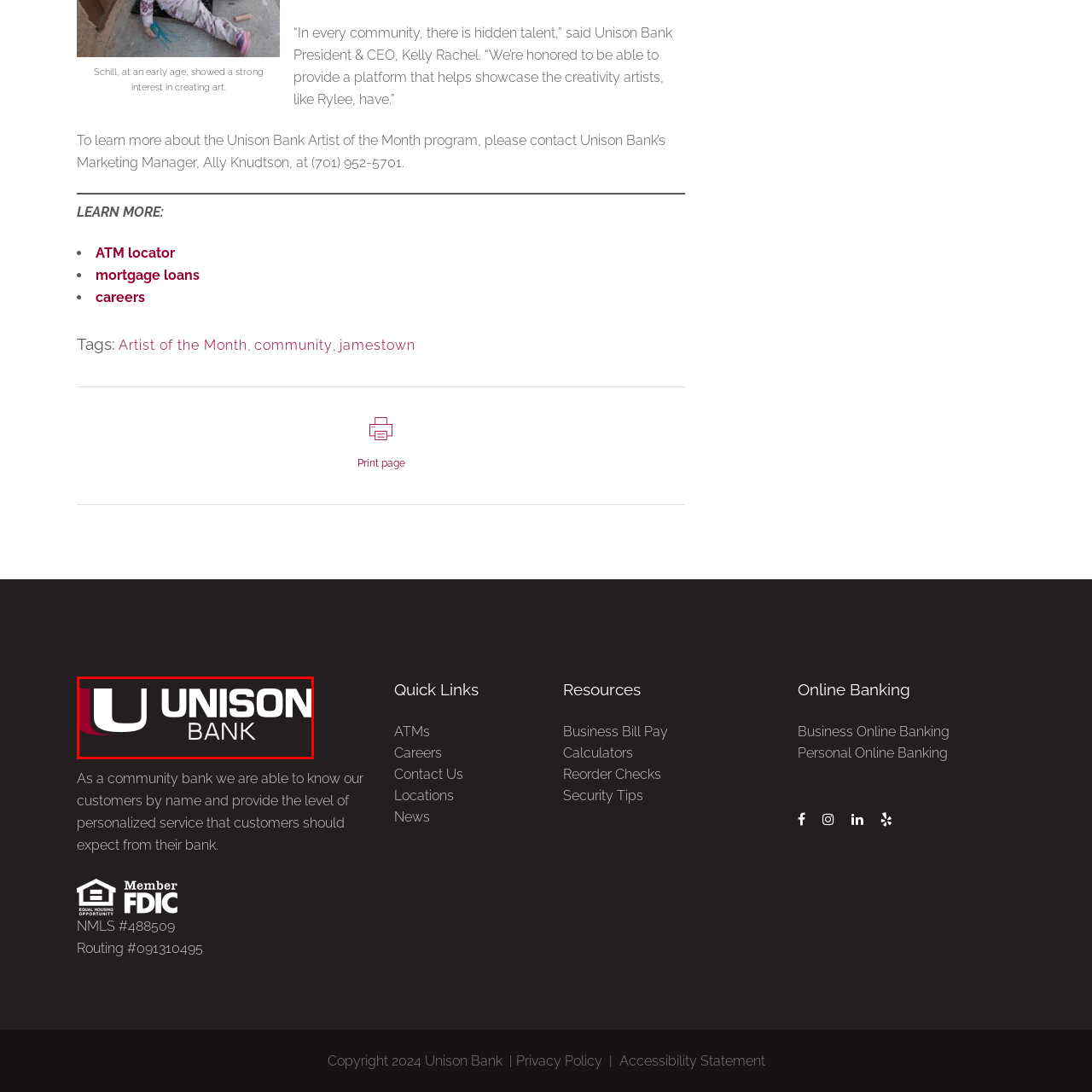What is the primary focus of Unison Bank's service approach?
Inspect the image inside the red bounding box and provide a detailed answer drawing from the visual content.

According to the caption, Unison Bank's logo reflects their commitment to community banking and connection, which is achieved through their personalized service approach, emphasizing the importance of tailored support for their customers.